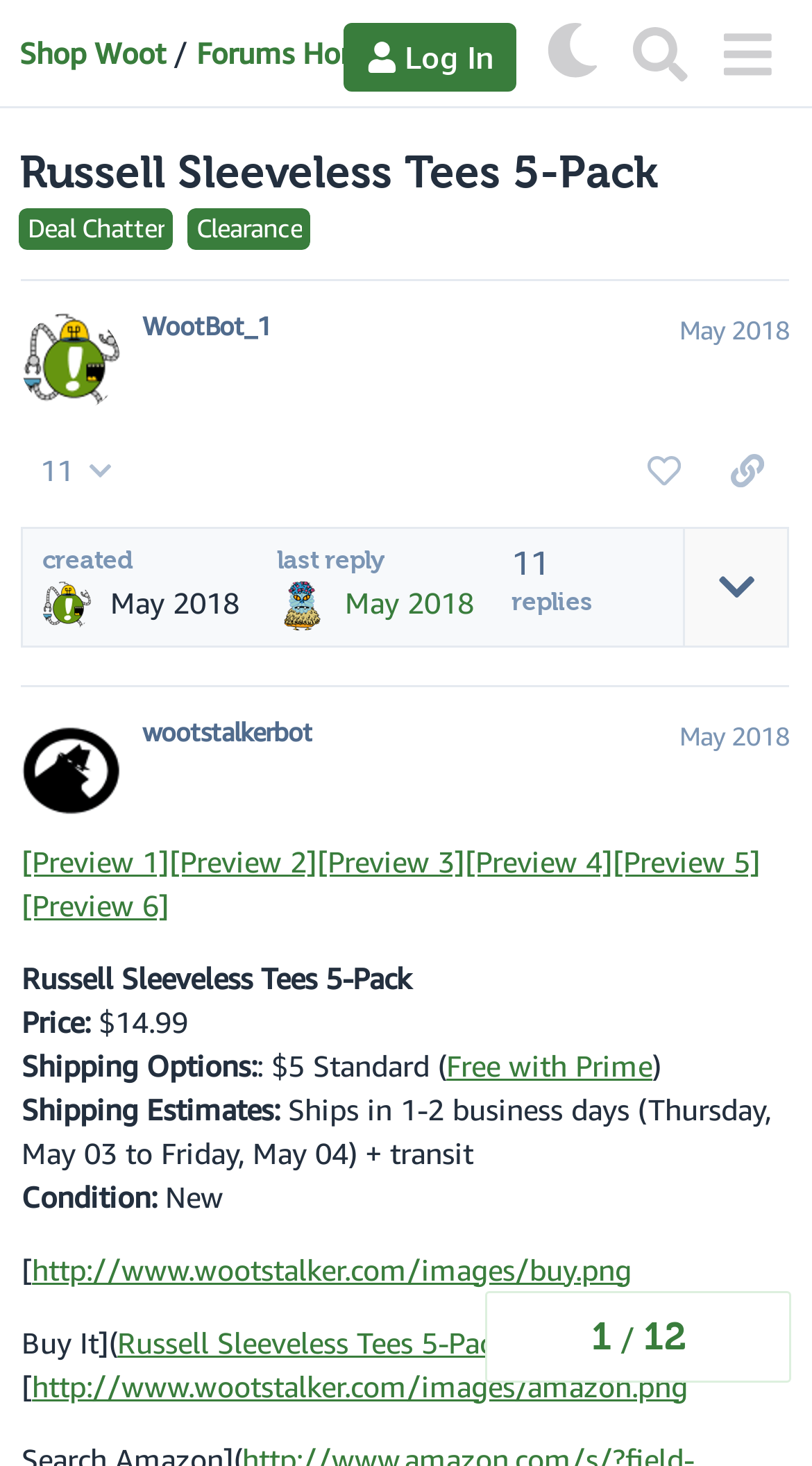How many replies does the first post have?
Can you provide a detailed and comprehensive answer to the question?

I found the answer by looking at the button element that says 'This post has 11 replies' which is located below the first post on the webpage.